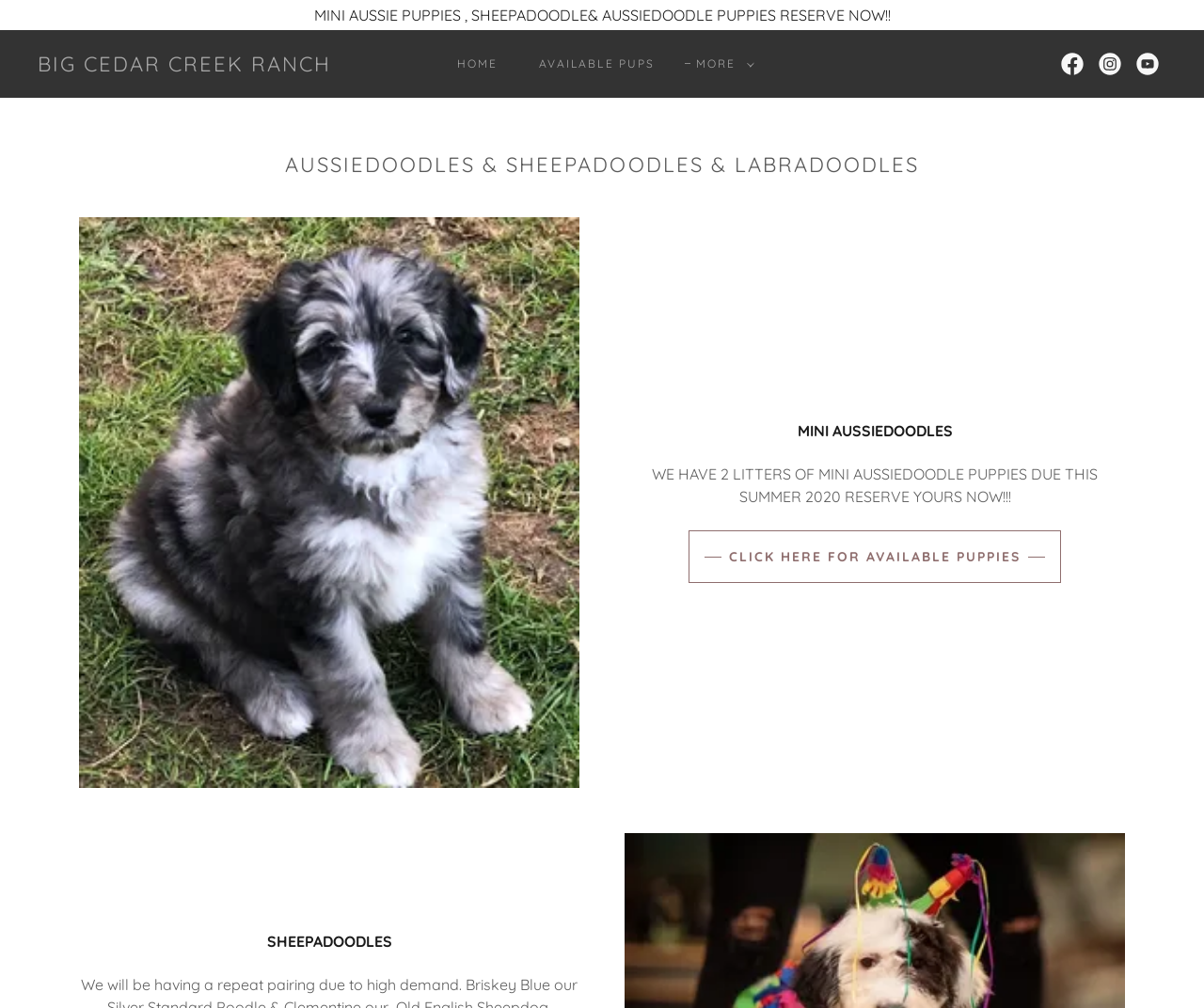Locate the bounding box coordinates of the element you need to click to accomplish the task described by this instruction: "Subscribe to the newsletter".

None